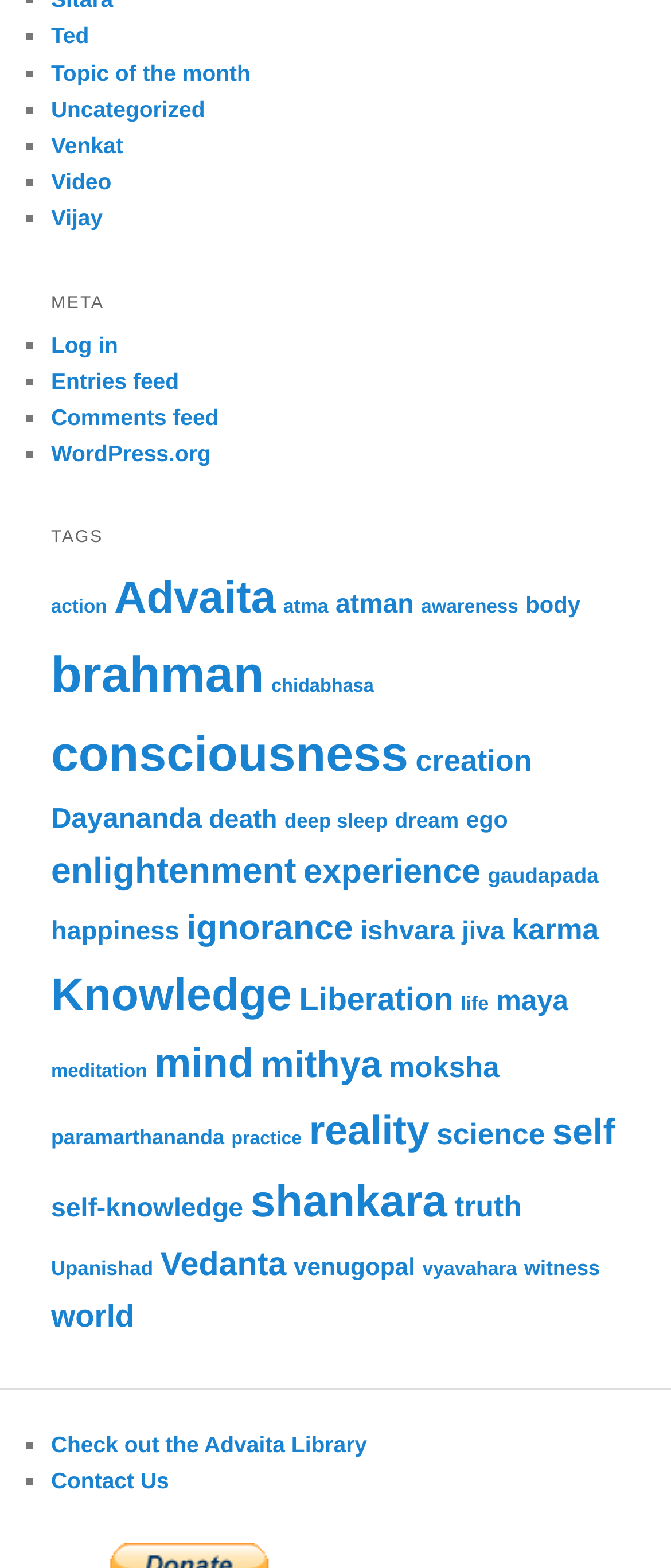Please identify the bounding box coordinates of the clickable region that I should interact with to perform the following instruction: "Log in to the website". The coordinates should be expressed as four float numbers between 0 and 1, i.e., [left, top, right, bottom].

[0.076, 0.211, 0.176, 0.228]